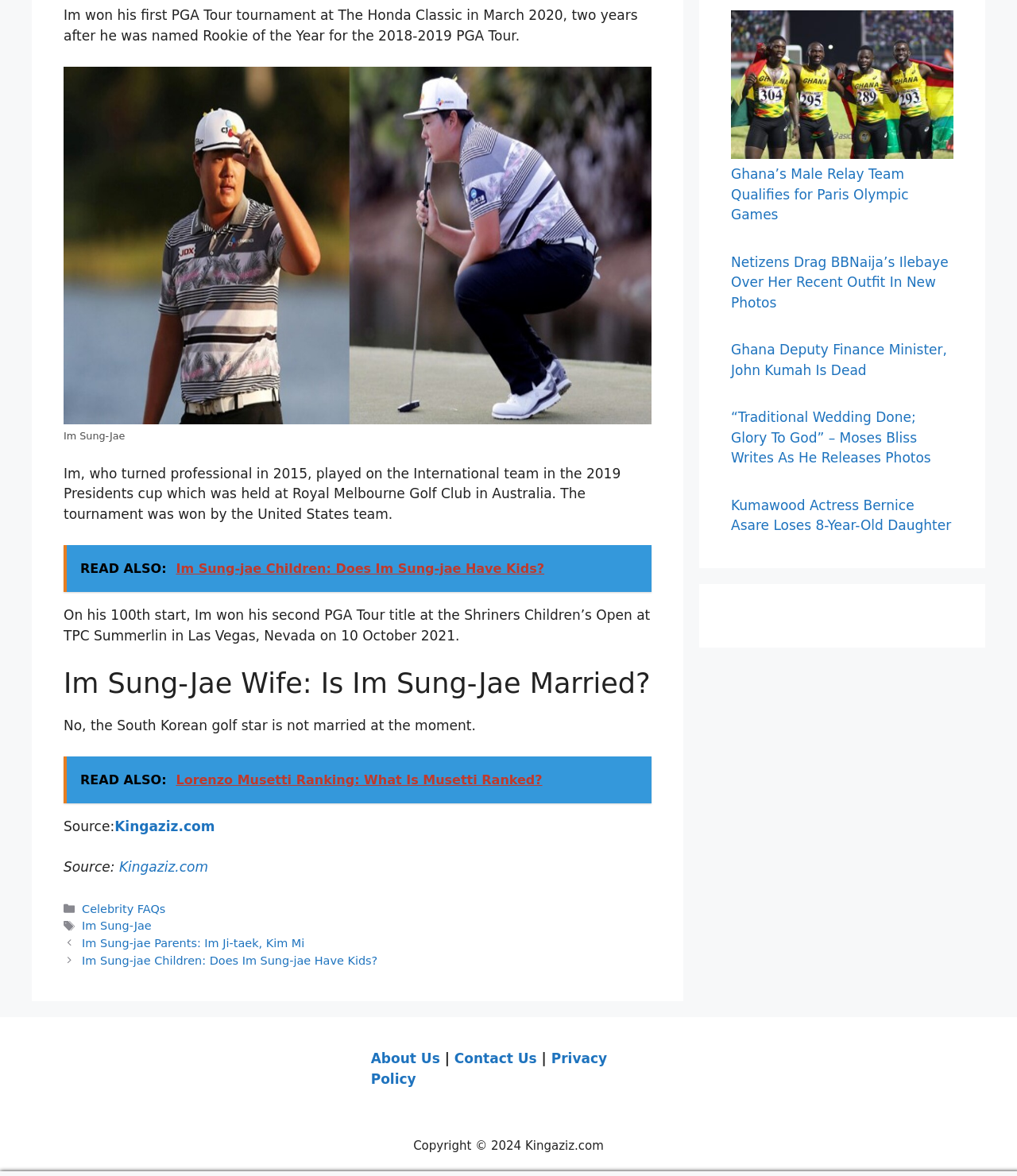Answer briefly with one word or phrase:
What is Im Sung-Jae's occupation?

Golf star